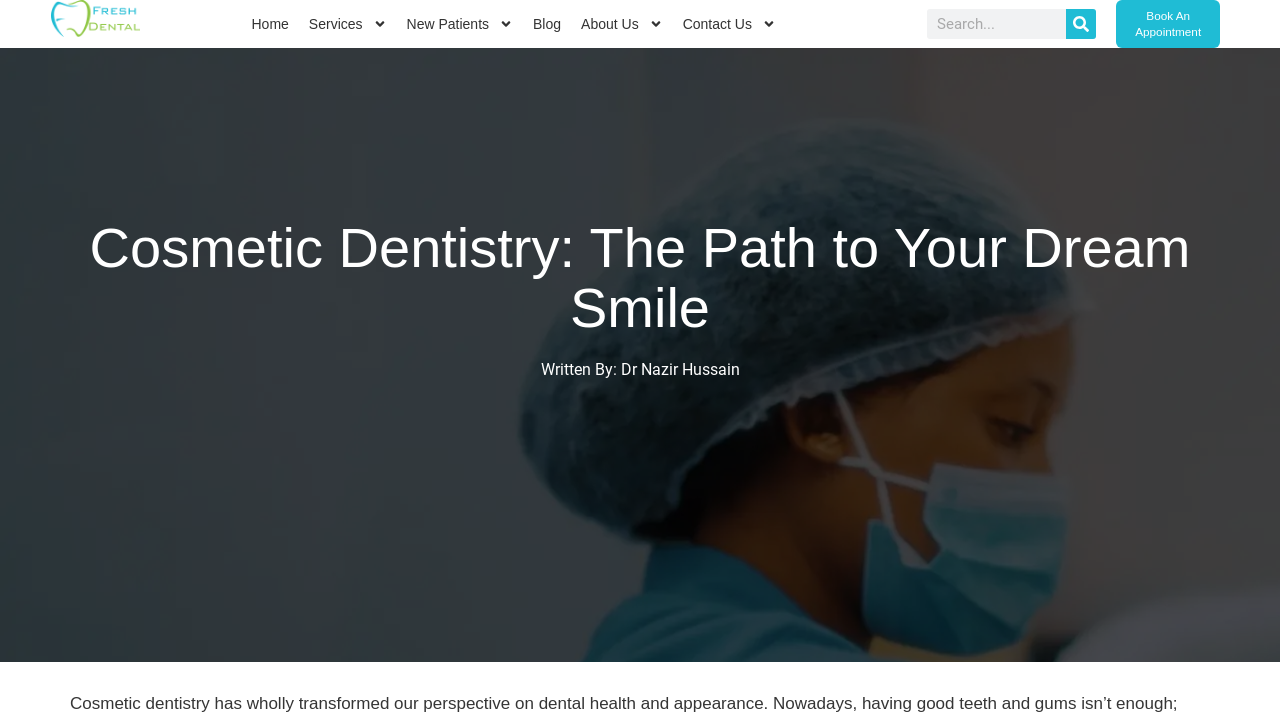Can you specify the bounding box coordinates for the region that should be clicked to fulfill this instruction: "Click the 'Home' link".

[0.189, 0.001, 0.233, 0.067]